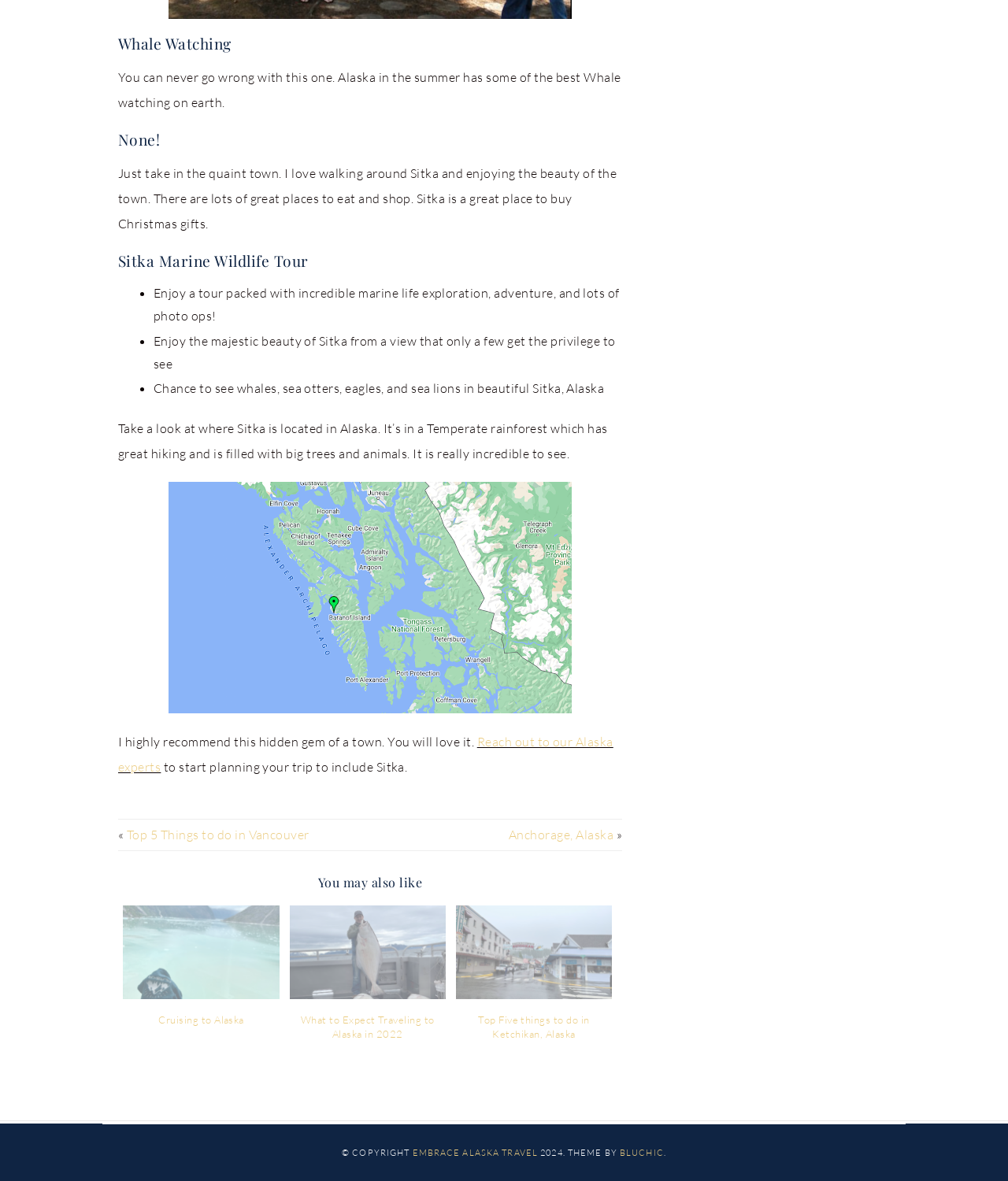Using the provided description: "parent_node: Cruising to Alaska", find the bounding box coordinates of the corresponding UI element. The output should be four float numbers between 0 and 1, in the format [left, top, right, bottom].

[0.122, 0.767, 0.277, 0.857]